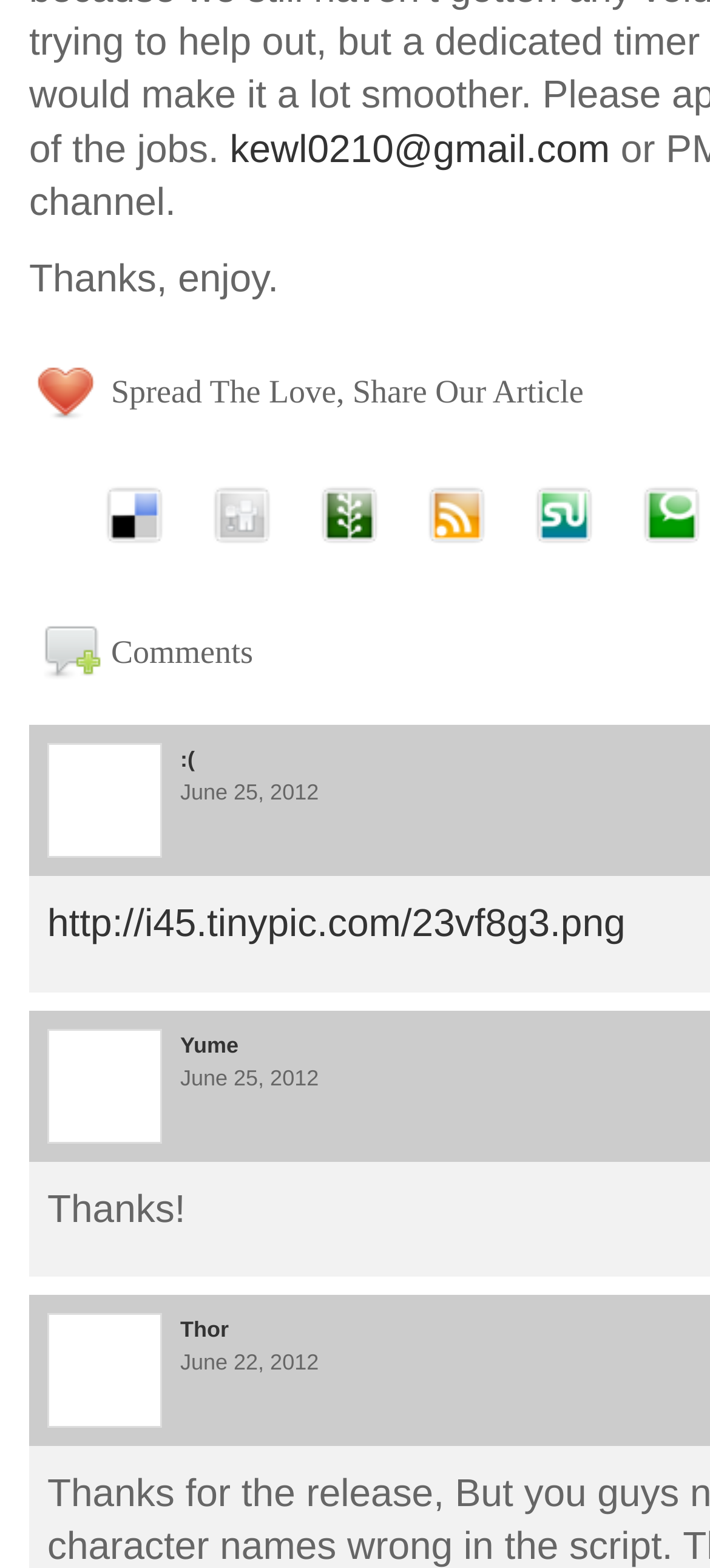What is the email address mentioned on the webpage? Based on the screenshot, please respond with a single word or phrase.

kewl0210@gmail.com